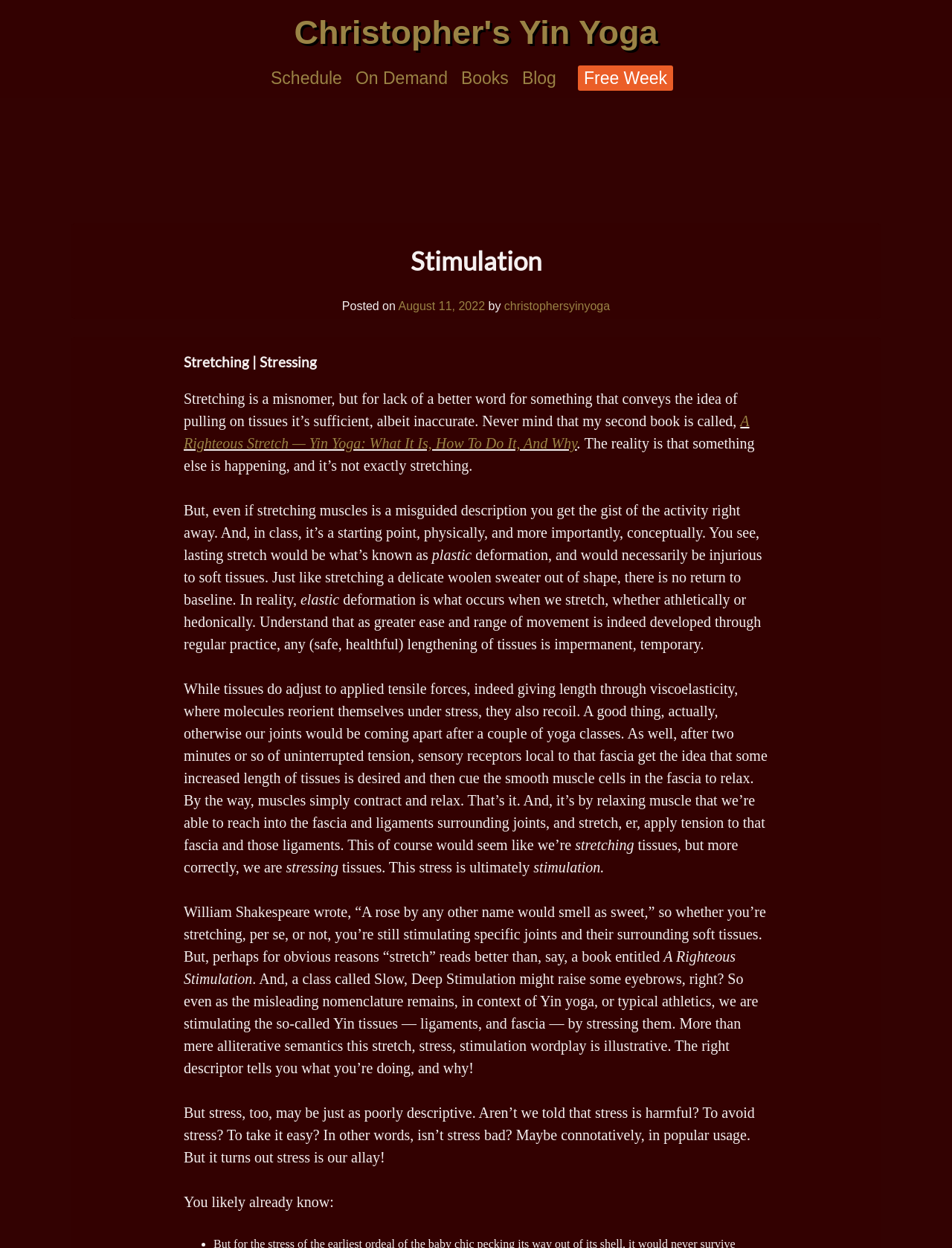Answer the following query with a single word or phrase:
What is the topic of the blog post?

Stimulation in Yin Yoga